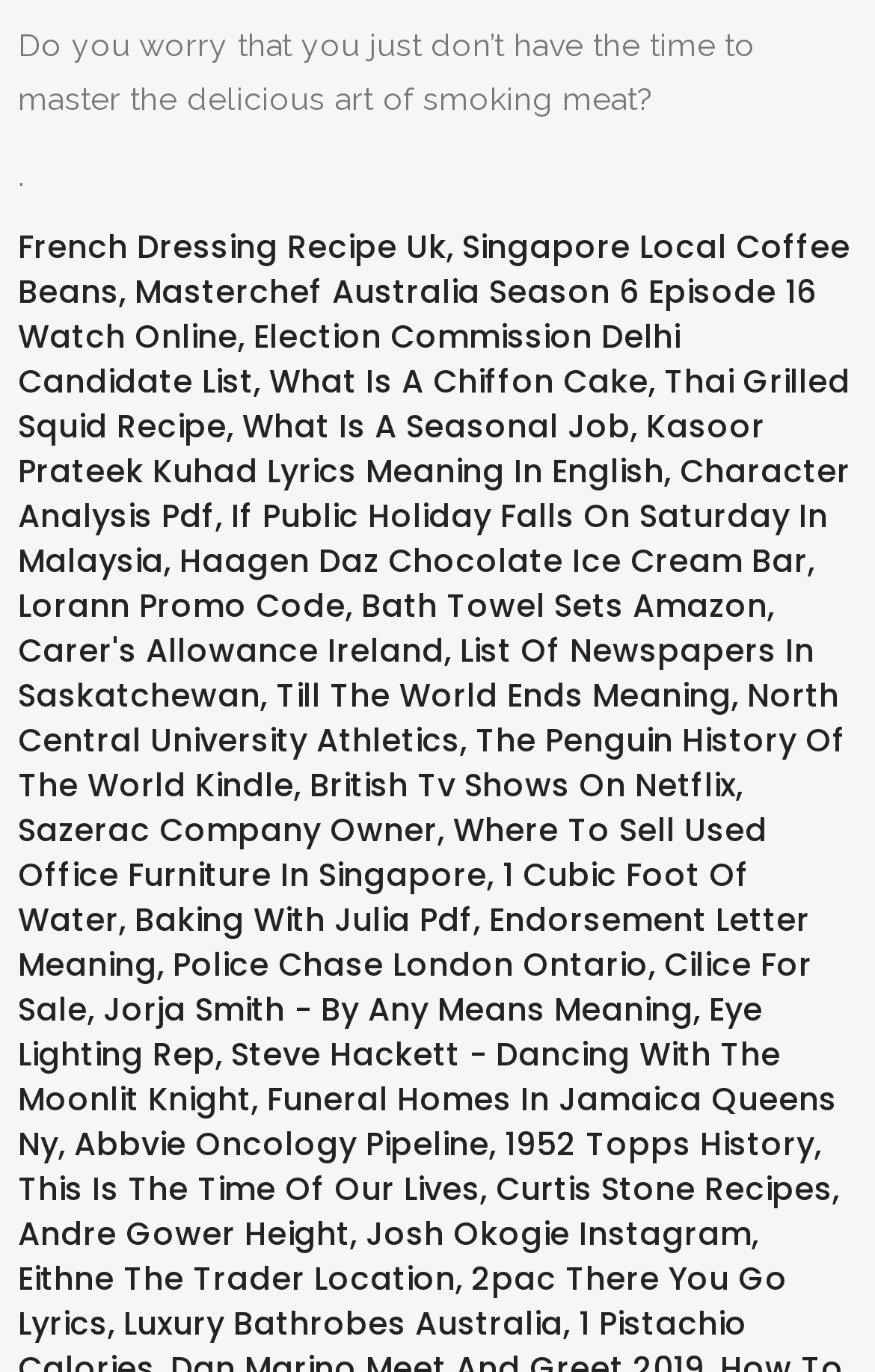Find the bounding box coordinates for the HTML element described in this sentence: "What Is A Chiffon Cake". Provide the coordinates as four float numbers between 0 and 1, in the format [left, top, right, bottom].

[0.308, 0.261, 0.741, 0.294]